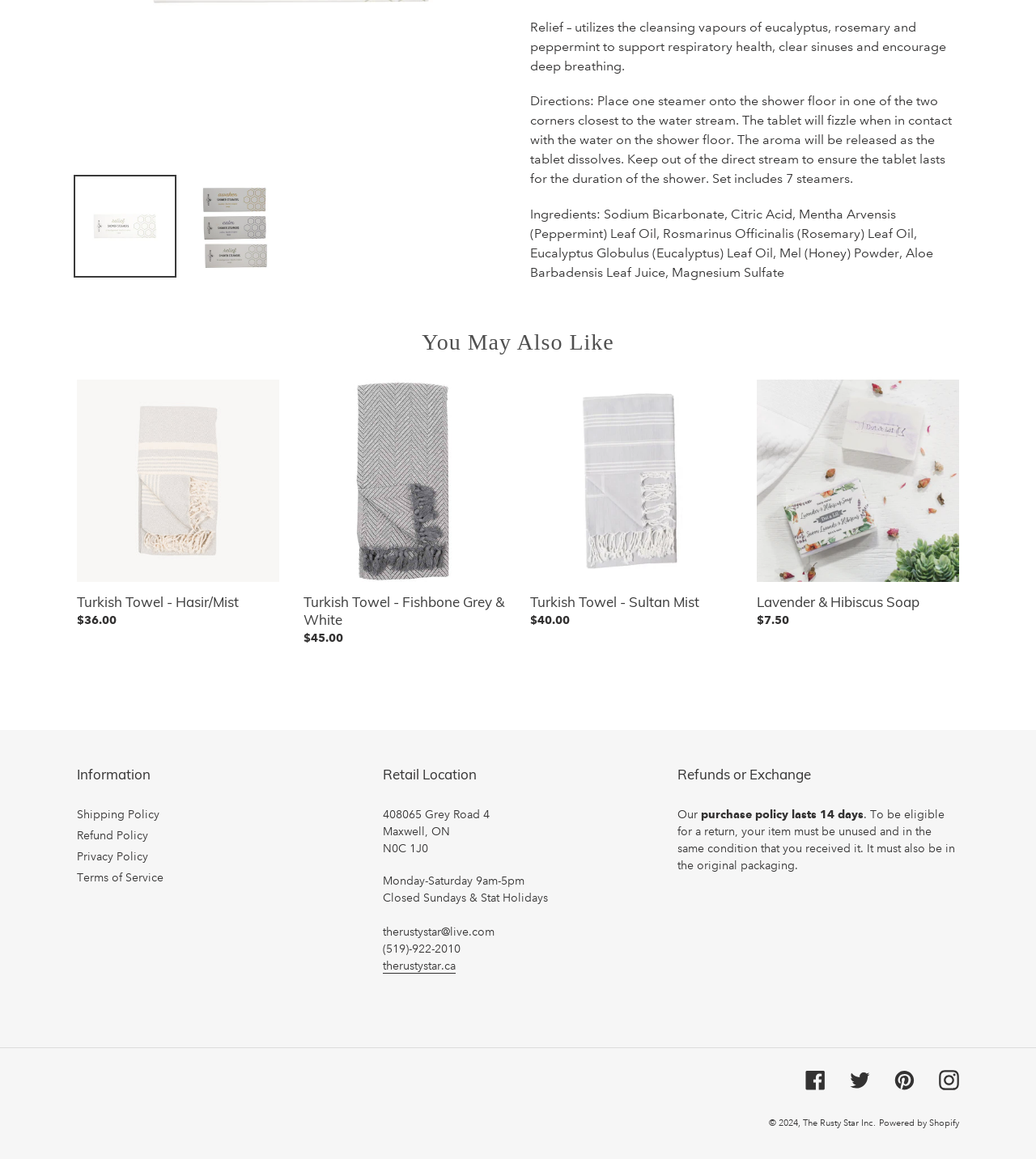Identify the bounding box coordinates of the HTML element based on this description: "Lavender & Hibiscus Soap".

[0.73, 0.328, 0.926, 0.549]